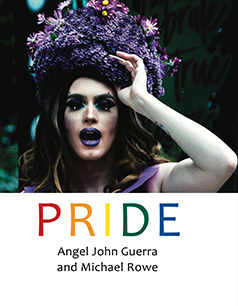When is the book set to be released?
Give a detailed and exhaustive answer to the question.

The book 'PRIDE' is set to be released in Spring 2024, as indicated by the text at the bottom of the image, which provides information about the book's release date.